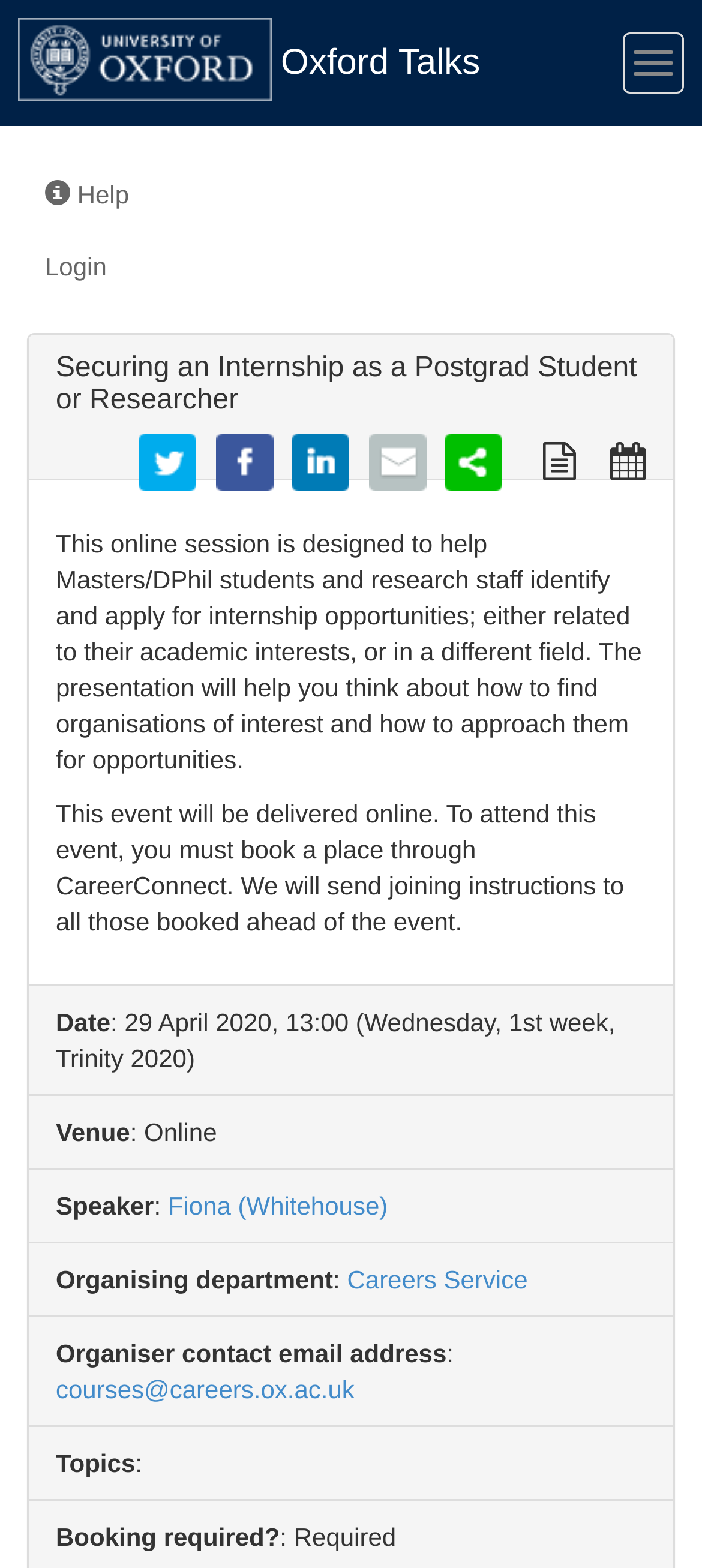What is the date of this event?
Offer a detailed and exhaustive answer to the question.

The date of this event is 29 April 2020, which is mentioned in the static text under the 'Date' category.